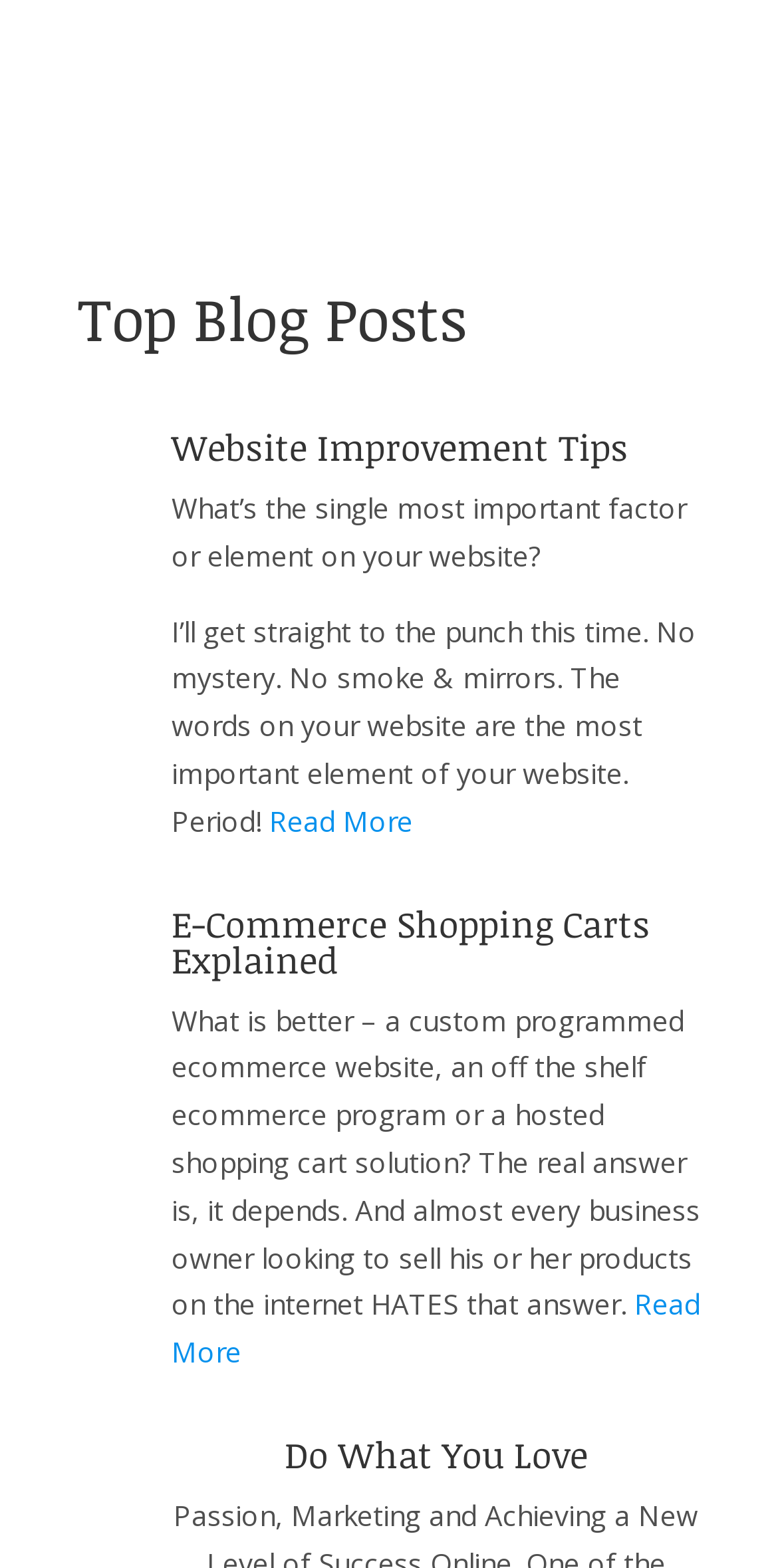Please provide the bounding box coordinates for the element that needs to be clicked to perform the following instruction: "Click on Top Blog Posts". The coordinates should be given as four float numbers between 0 and 1, i.e., [left, top, right, bottom].

[0.1, 0.185, 0.9, 0.235]